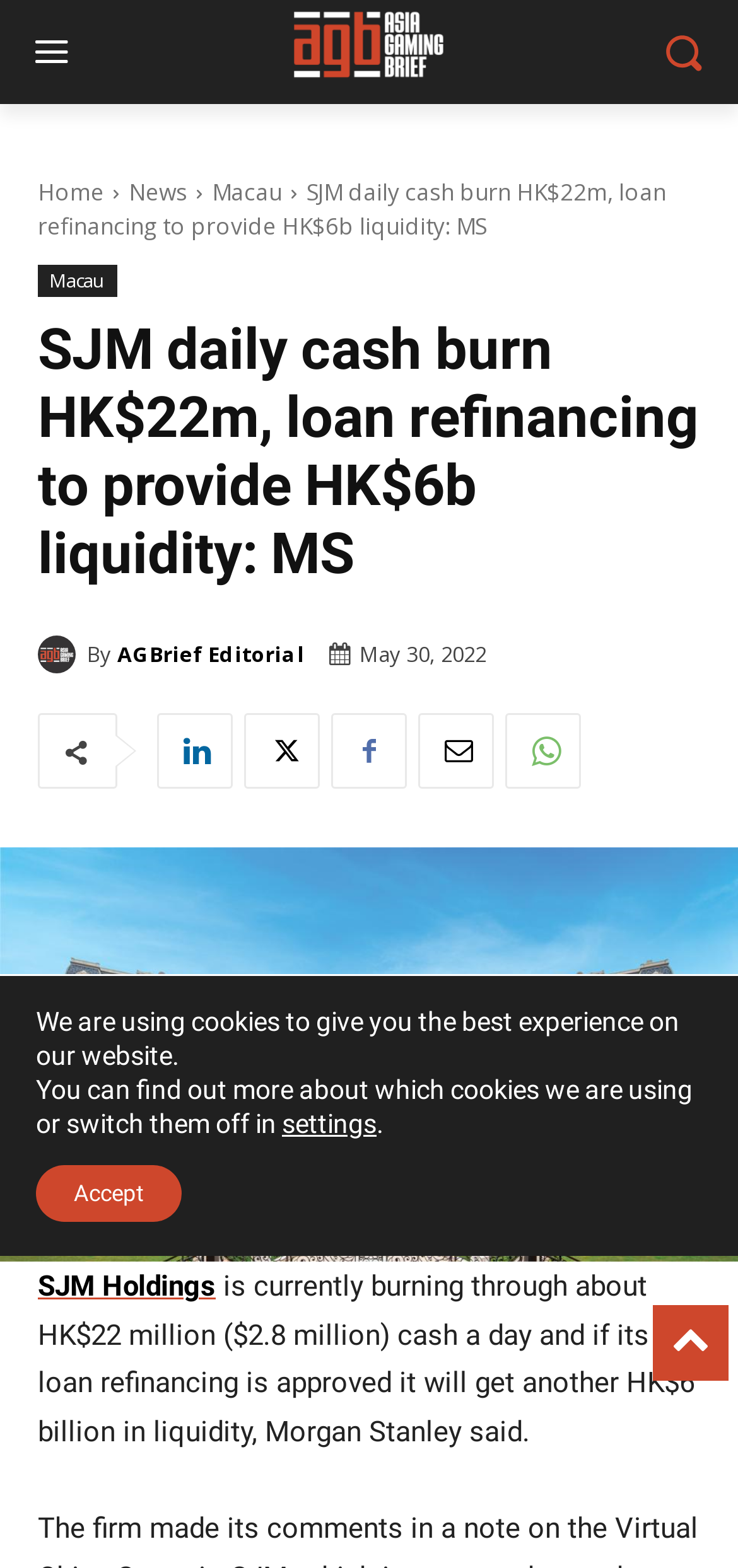Please find and give the text of the main heading on the webpage.

SJM daily cash burn HK$22m, loan refinancing to provide HK$6b liquidity: MS